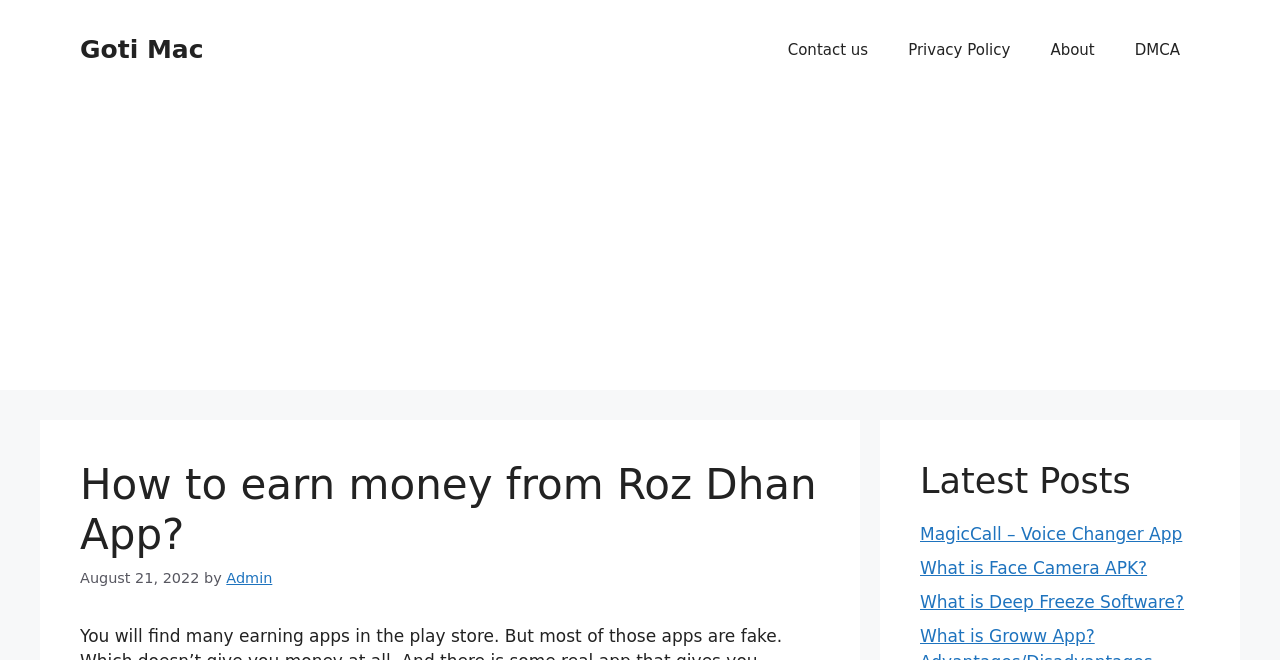Please specify the bounding box coordinates of the area that should be clicked to accomplish the following instruction: "contact us". The coordinates should consist of four float numbers between 0 and 1, i.e., [left, top, right, bottom].

[0.6, 0.03, 0.694, 0.121]